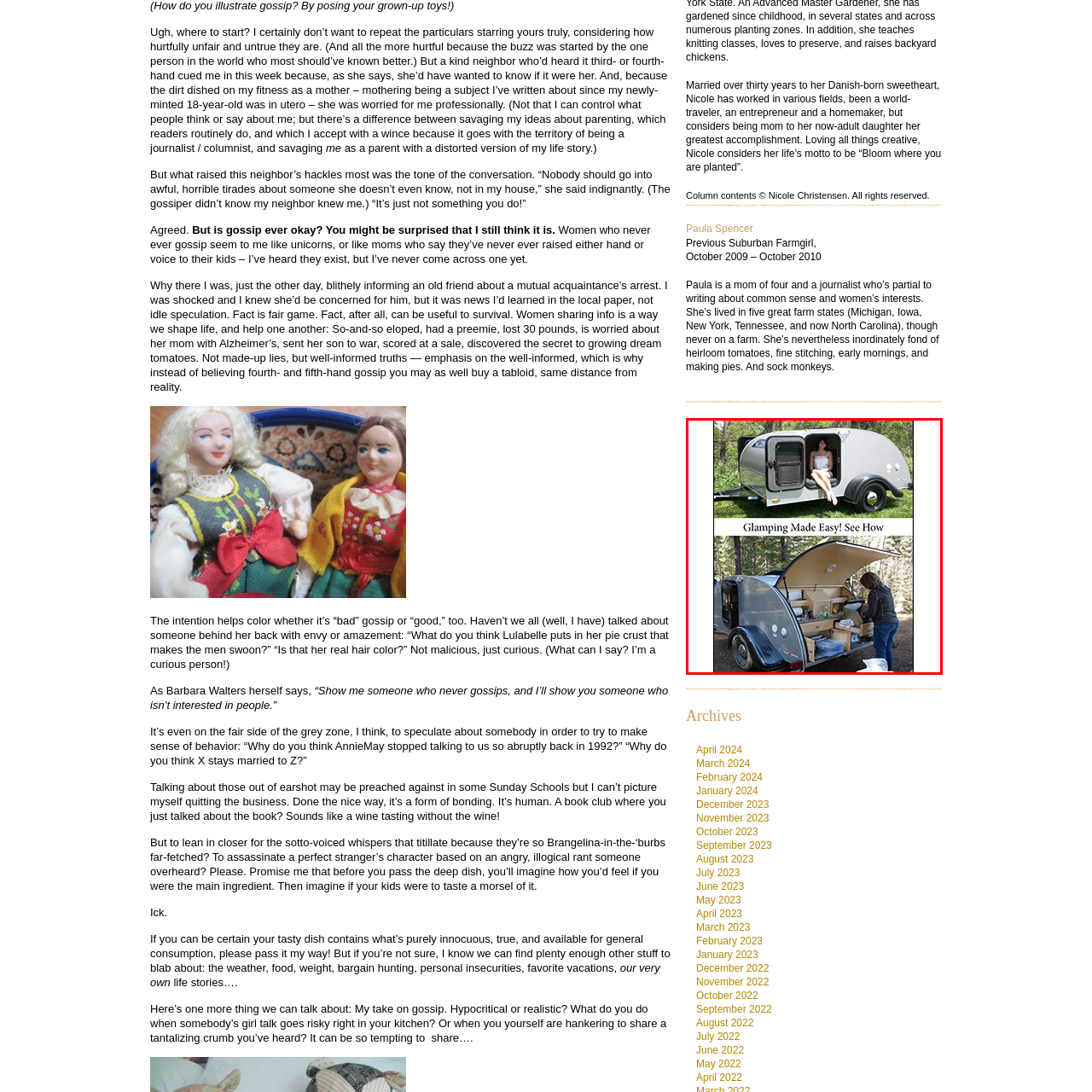Inspect the image surrounded by the red boundary and answer the following question in detail, basing your response on the visual elements of the image: 
What is the term used to describe this type of camping?

The caption explicitly states that the teardrop trailer is designed for 'glamping', or 'glamorous camping', which is a term used to describe a type of camping that emphasizes comfort and luxury.